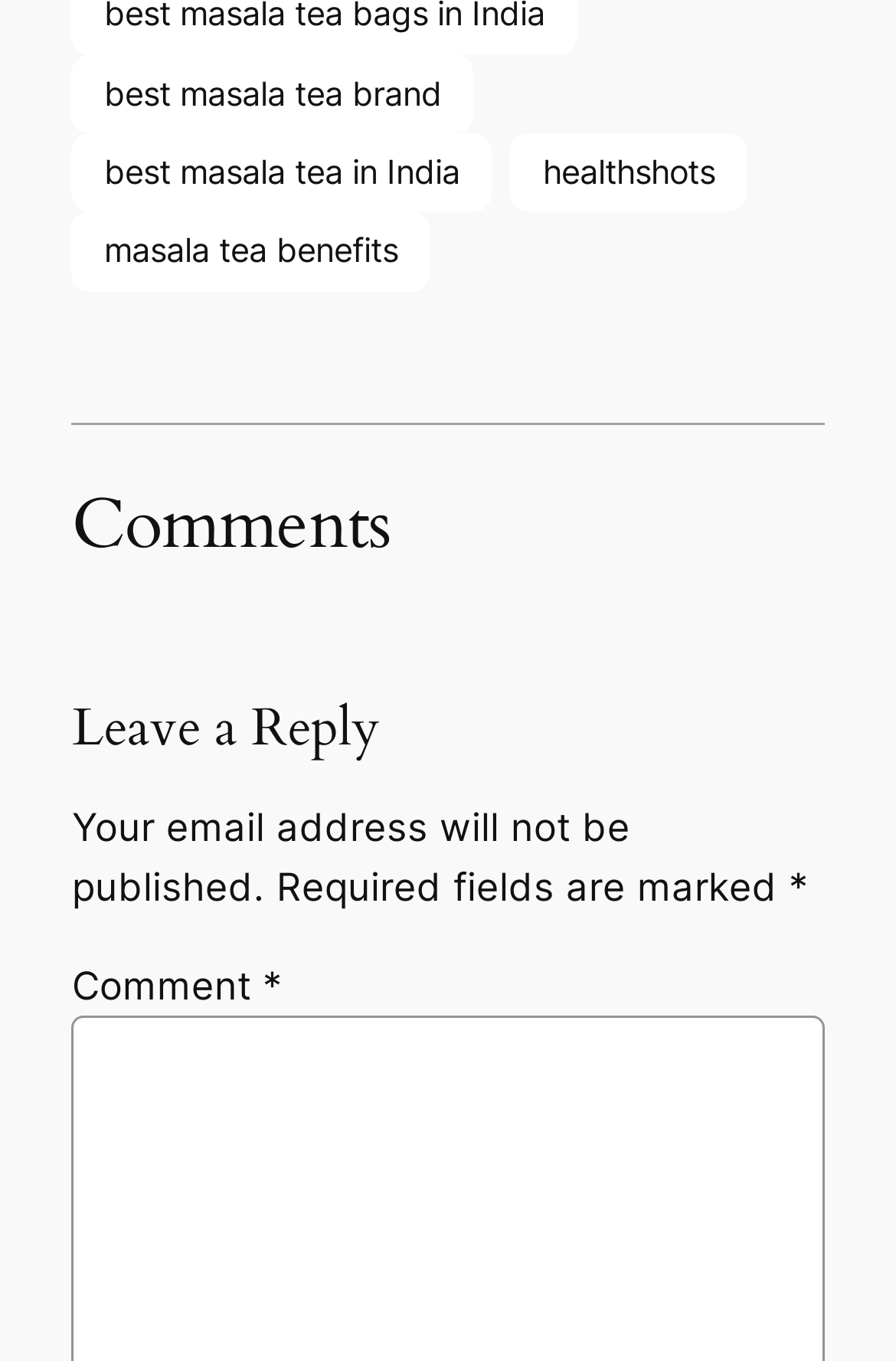Please locate the bounding box coordinates of the element that needs to be clicked to achieve the following instruction: "read the comments". The coordinates should be four float numbers between 0 and 1, i.e., [left, top, right, bottom].

[0.08, 0.356, 0.92, 0.417]